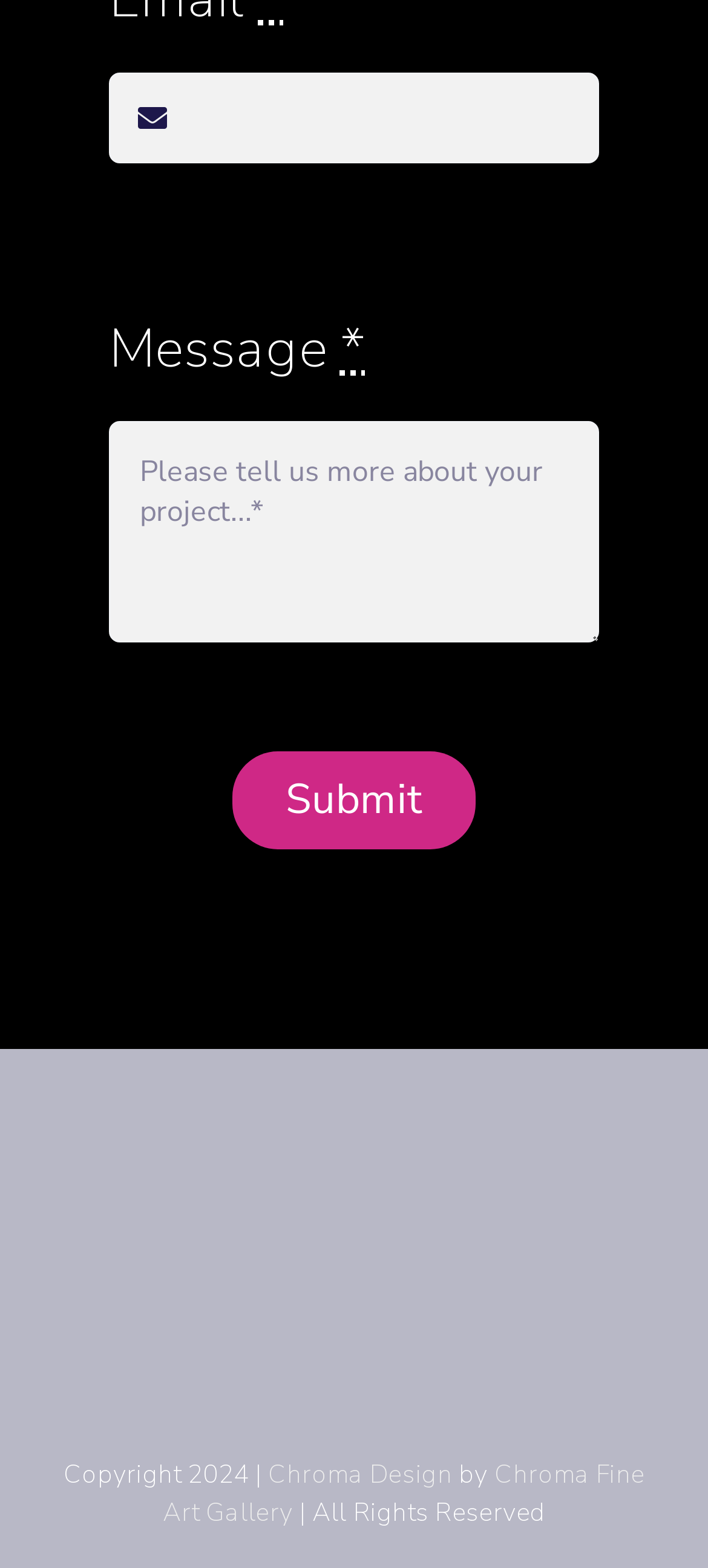Using the element description provided, determine the bounding box coordinates in the format (top-left x, top-left y, bottom-right x, bottom-right y). Ensure that all values are floating point numbers between 0 and 1. Element description: Chroma Design

[0.378, 0.929, 0.639, 0.951]